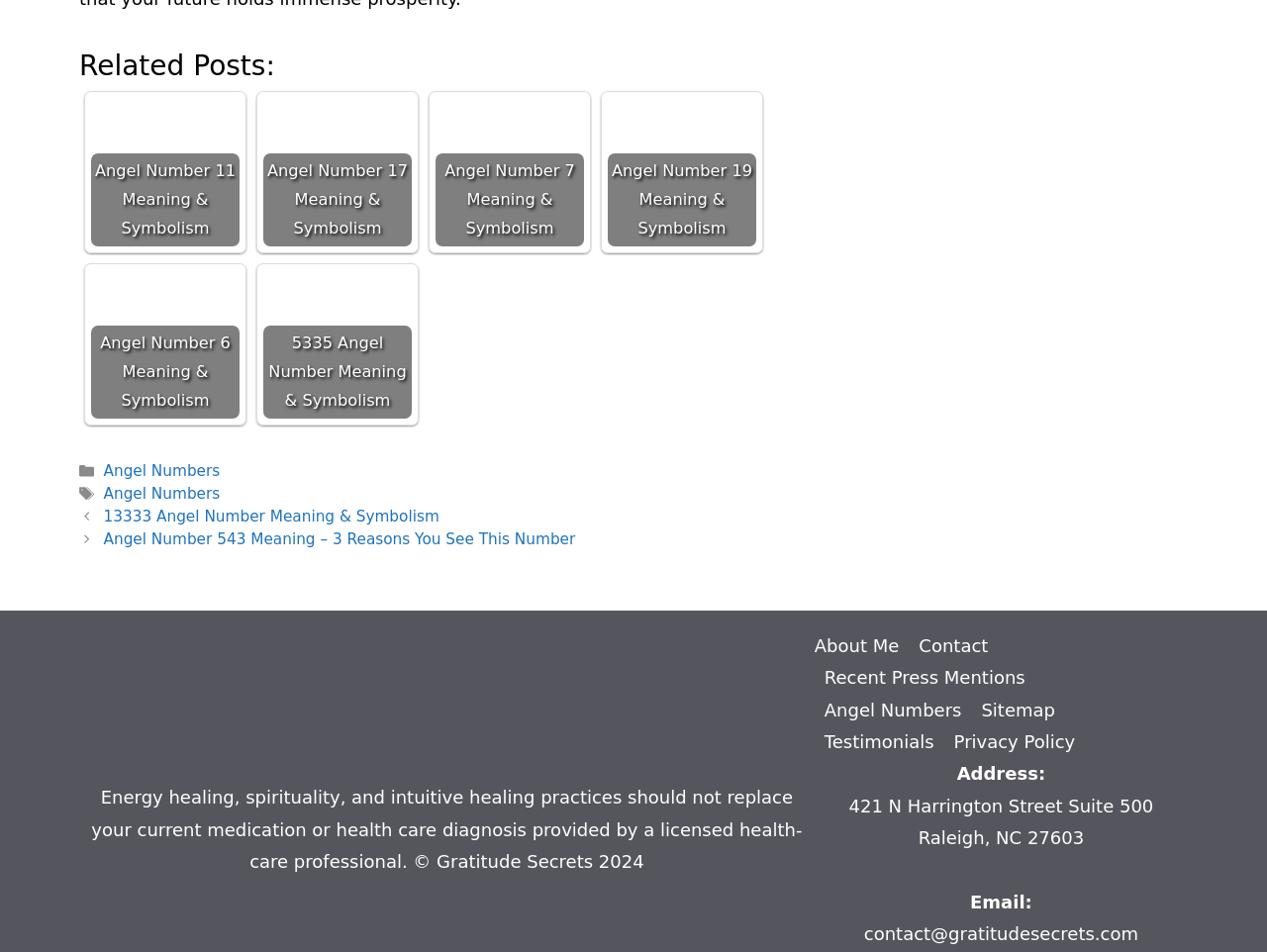Respond to the following query with just one word or a short phrase: 
What is the category of the current post?

Angel Numbers